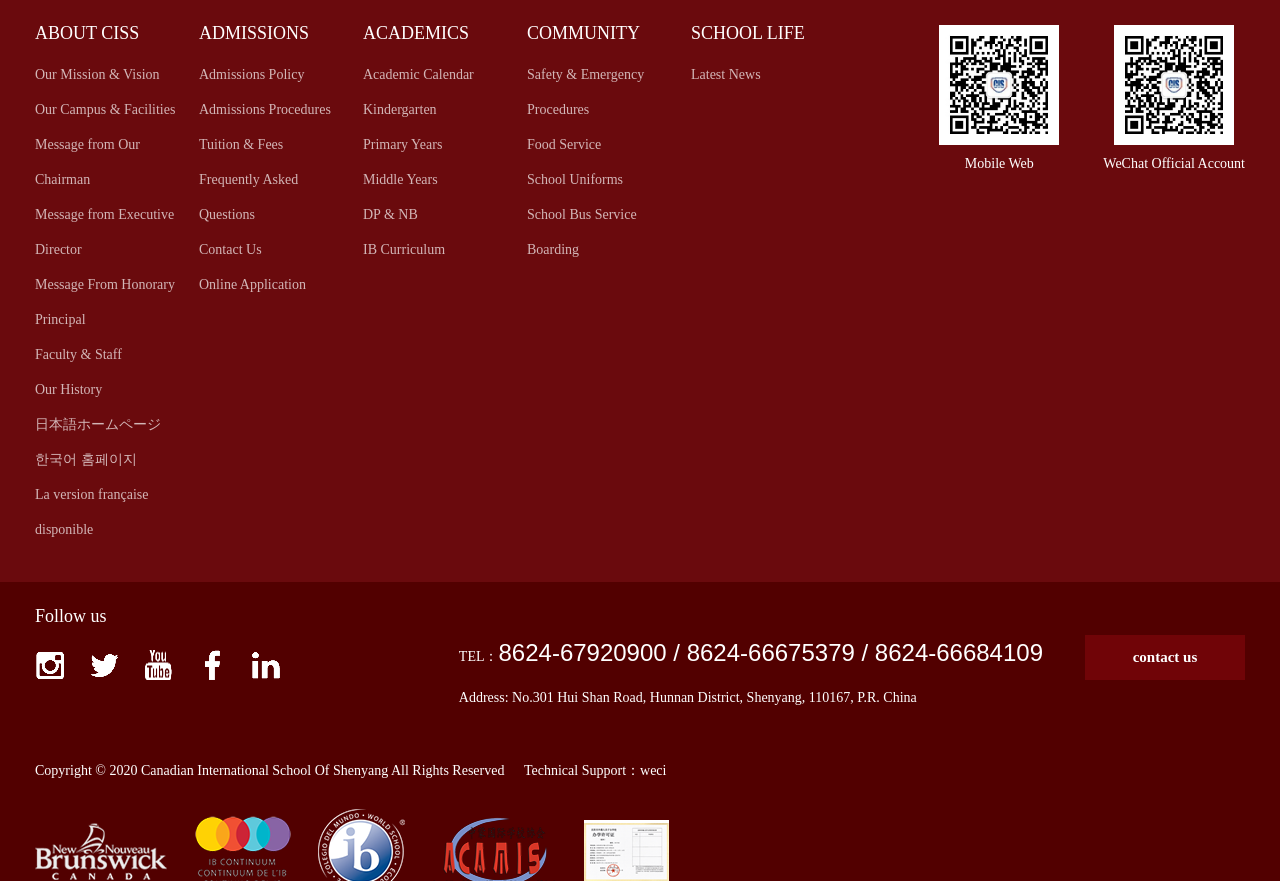Identify the bounding box of the UI component described as: "School Uniforms".

[0.412, 0.183, 0.527, 0.223]